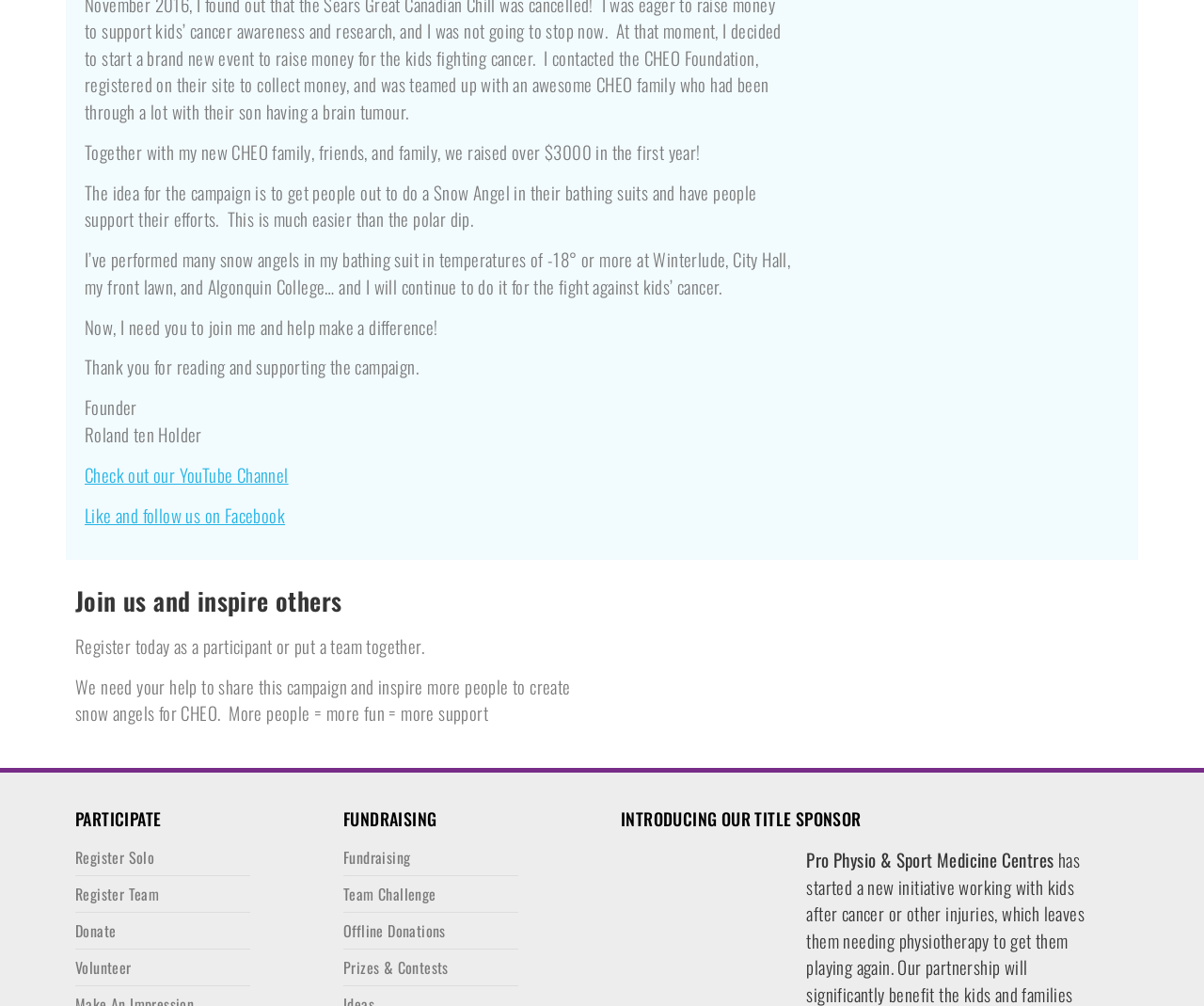Find the bounding box coordinates of the clickable area that will achieve the following instruction: "Like and follow us on Facebook".

[0.07, 0.498, 0.237, 0.524]